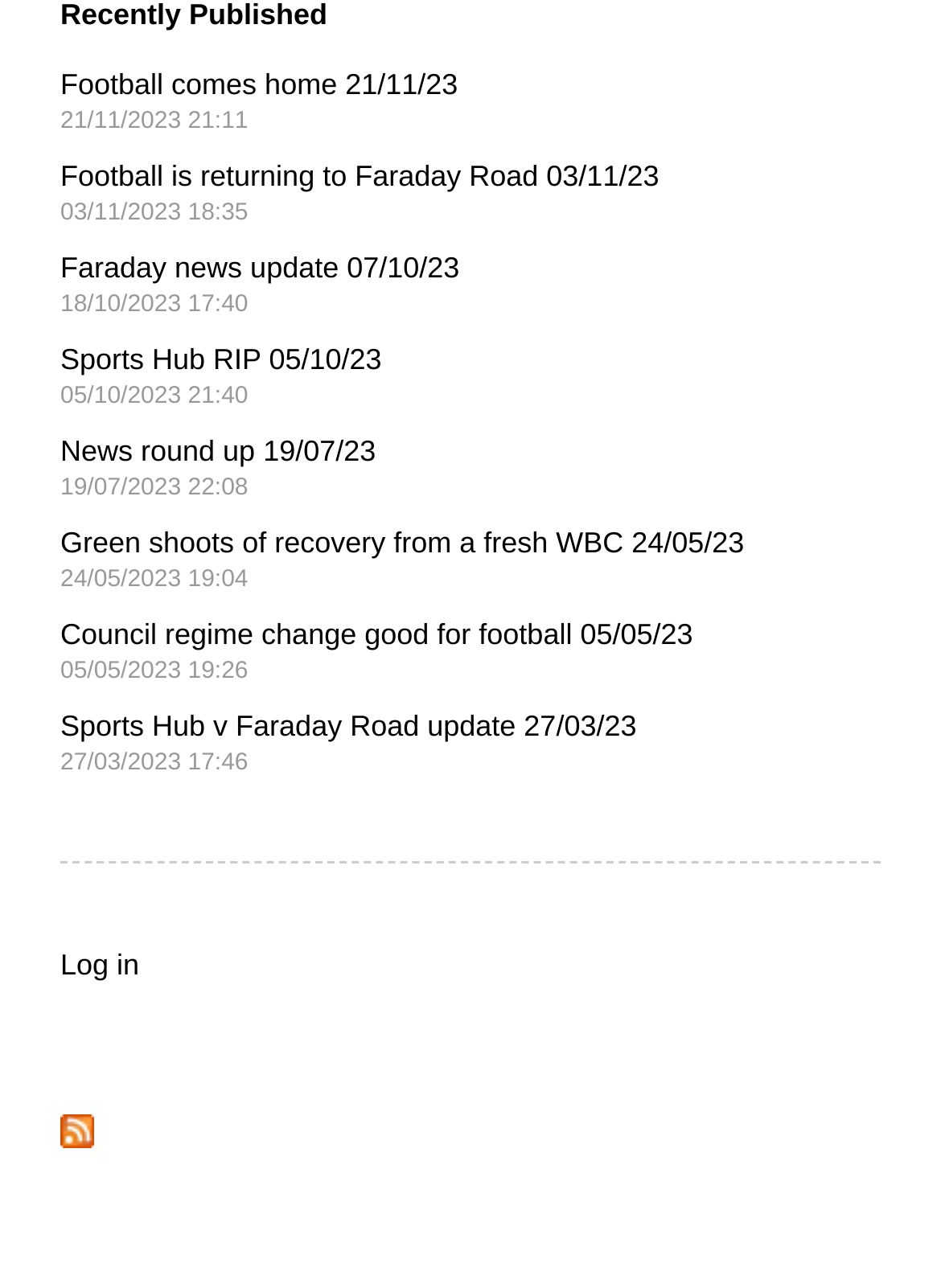Please respond to the question using a single word or phrase:
How many news links are on the webpage?

9